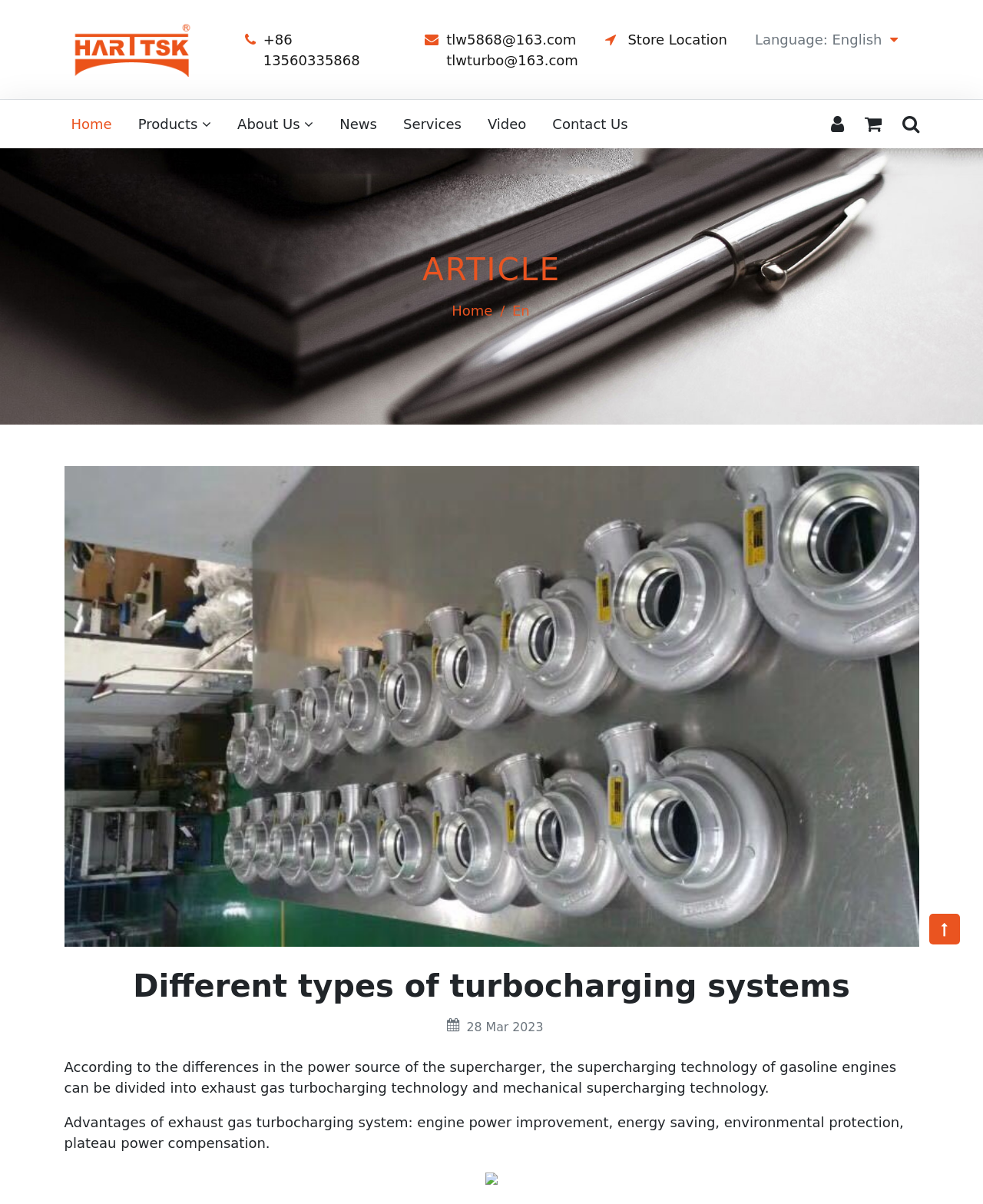Explain the webpage in detail, including its primary components.

This webpage is about news related to turbocharging systems. At the top, there is a link to "HARTTSK Turbocharger Factory, Fengcheng Sub-district Office, Fengcheng City" accompanied by an image. Below this, there are three links to contact information: a phone number, and two email addresses.

To the right of the contact information, there is a link to "Store Location". Next to it, there is a static text indicating the language as English. Above these elements, there is a navigation menu with links to "Home", "Products", "About Us", "News", "Services", "Video", and "Contact Us".

On the left side of the page, there is a navigation section with breadcrumbs, which includes a heading "ARTICLE" and a link to "Home". Below this, there is a large image taking up most of the page, with a heading "Different types of turbocharging systems" above it.

Below the image, there are three blocks of text. The first one indicates the date "28 Mar 2023". The second block of text explains the differences in supercharging technology for gasoline engines. The third block of text lists the advantages of exhaust gas turbocharging systems.

At the bottom of the page, there is a small image and a button.